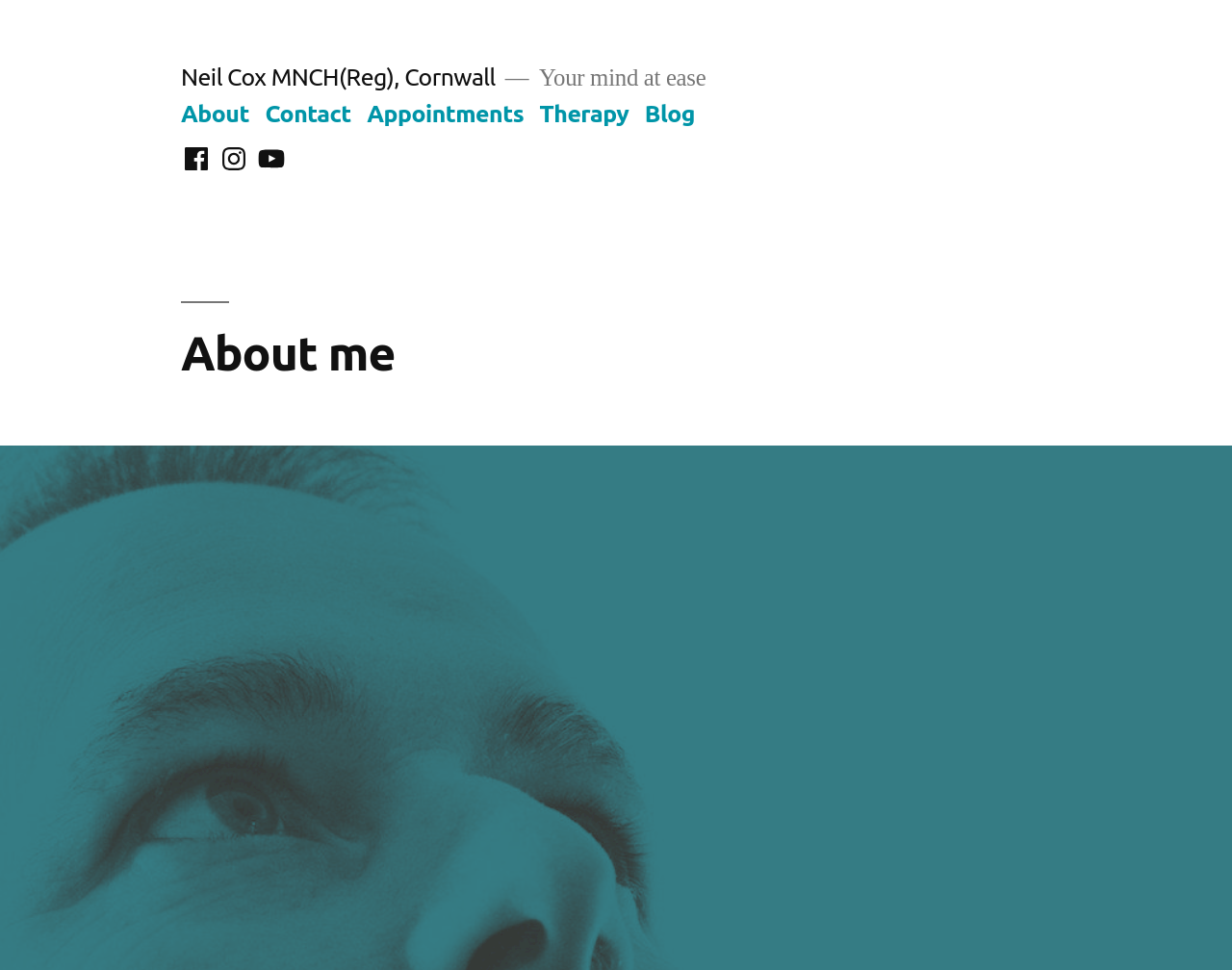Use the details in the image to answer the question thoroughly: 
What is the theme of the webpage?

The presence of links like 'Therapy' and 'Appointments' suggests that the webpage is related to therapy or counseling services. Additionally, the text 'Your mind at ease' implies a focus on mental well-being.